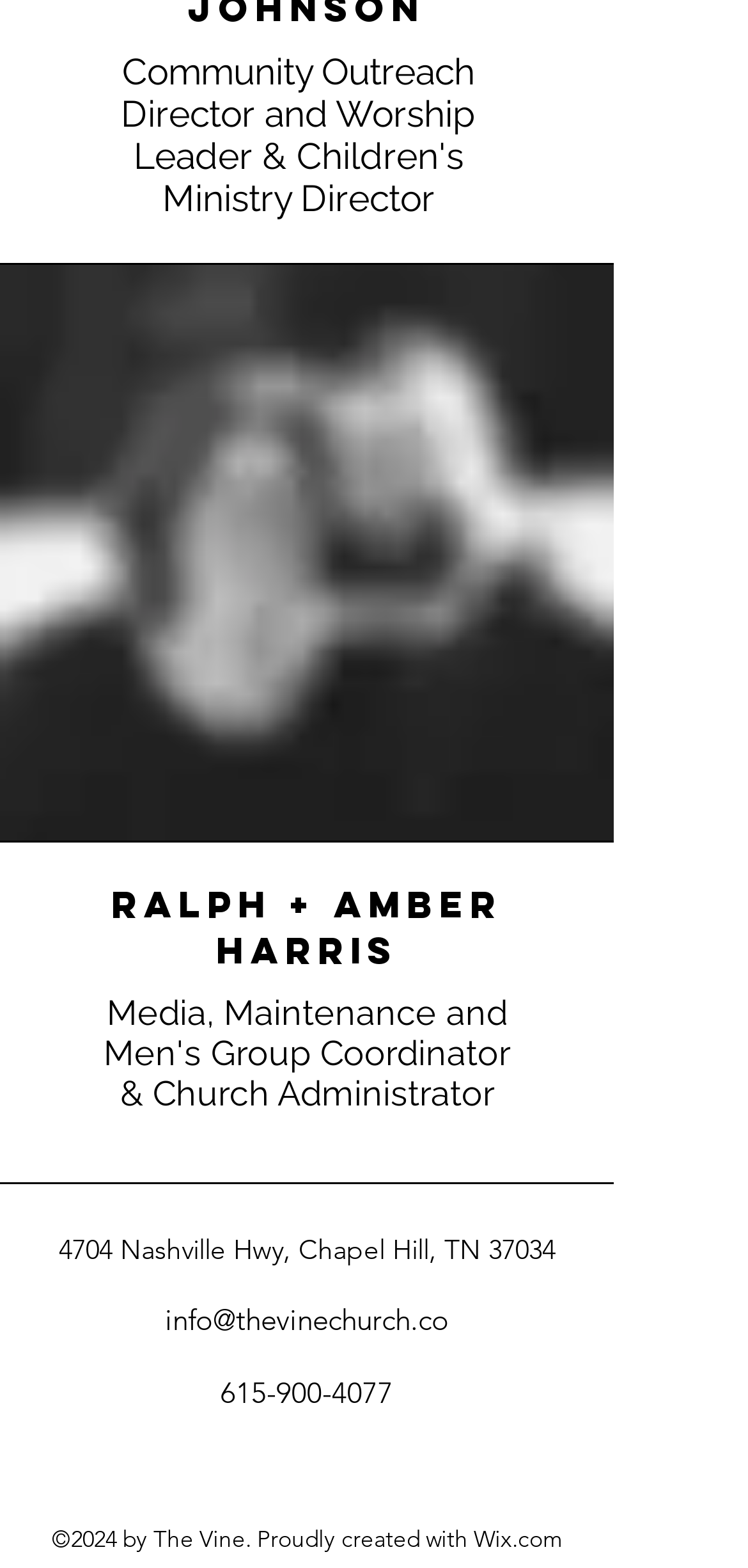Determine the bounding box for the described UI element: "info@thevinechurch.co".

[0.221, 0.83, 0.6, 0.853]